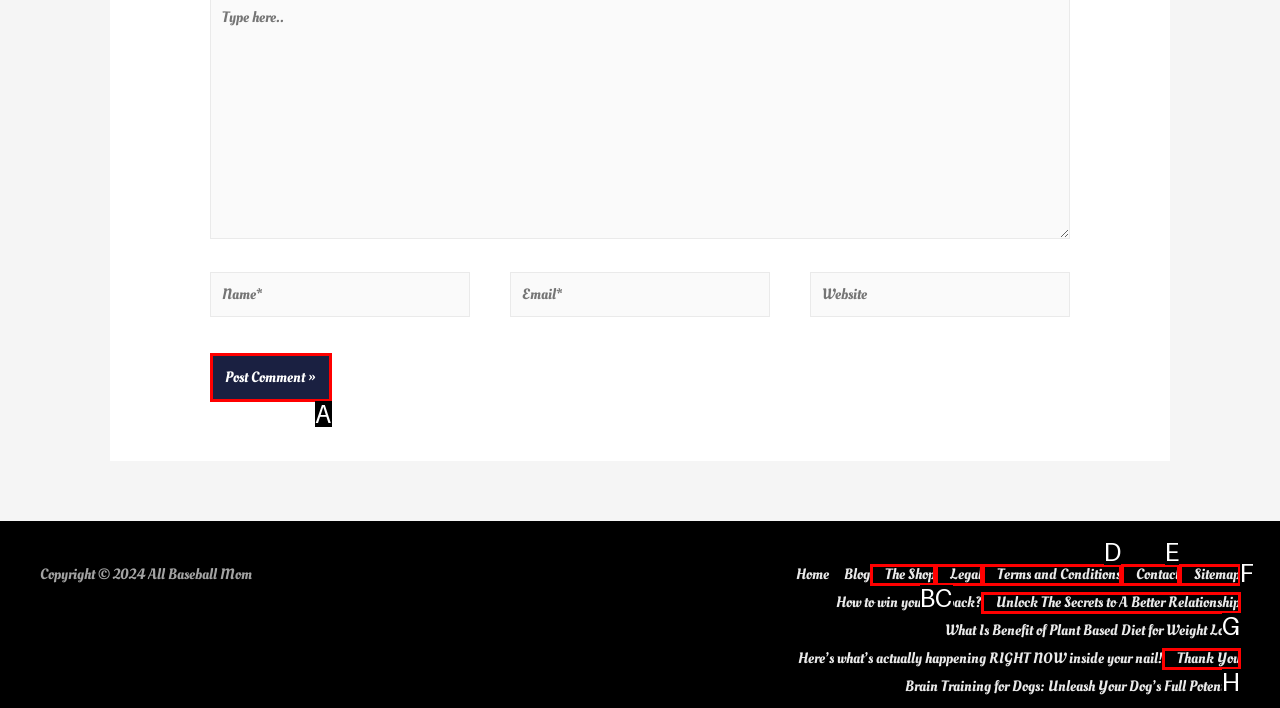Look at the description: Legal
Determine the letter of the matching UI element from the given choices.

C